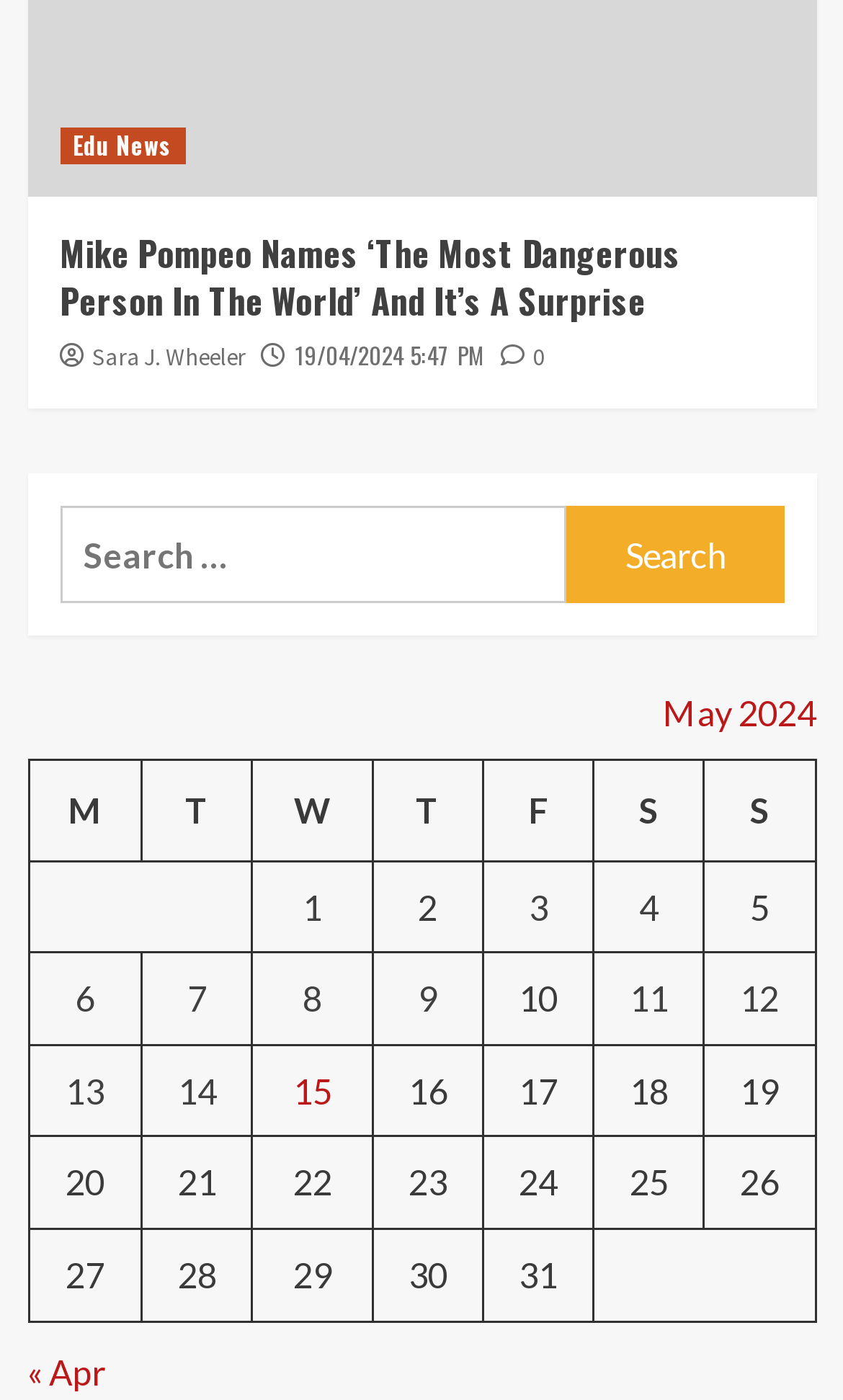Please find the bounding box coordinates for the clickable element needed to perform this instruction: "Search for news".

[0.032, 0.339, 0.968, 0.455]